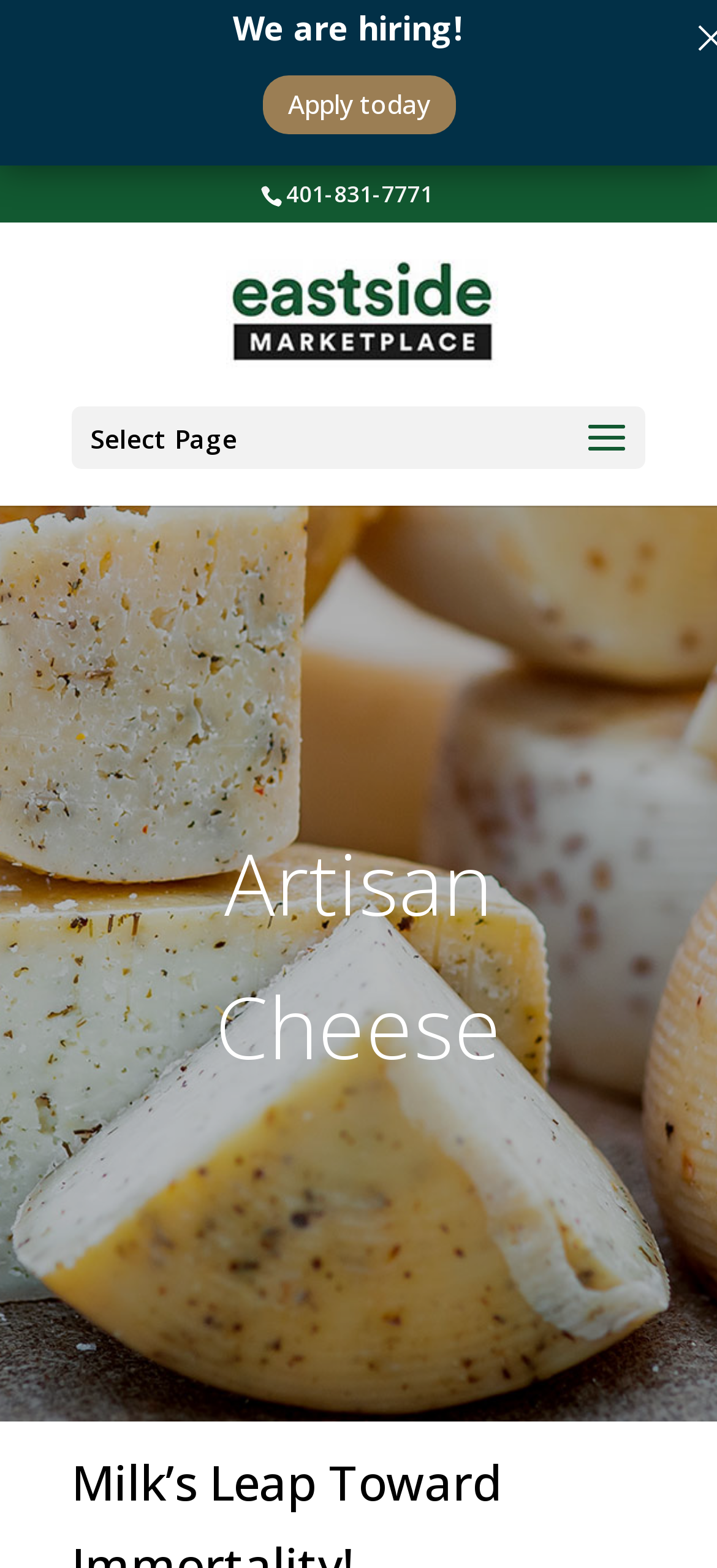Provide a thorough and detailed response to the question by examining the image: 
What is the phone number of the marketplace?

I found the phone number by looking at the static text element with the bounding box coordinates [0.399, 0.113, 0.604, 0.133], which contains the phone number '401-831-7771'.